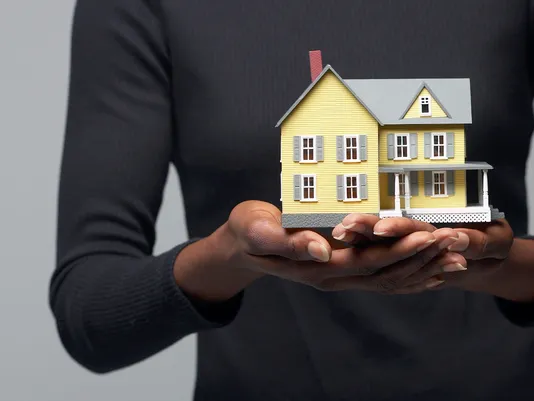Based on the image, please respond to the question with as much detail as possible:
What is the person's hand doing in the image?

The caption states that the person's hands are gently cupping the structure, which implies that the person is holding the house model in a gentle and protective manner.